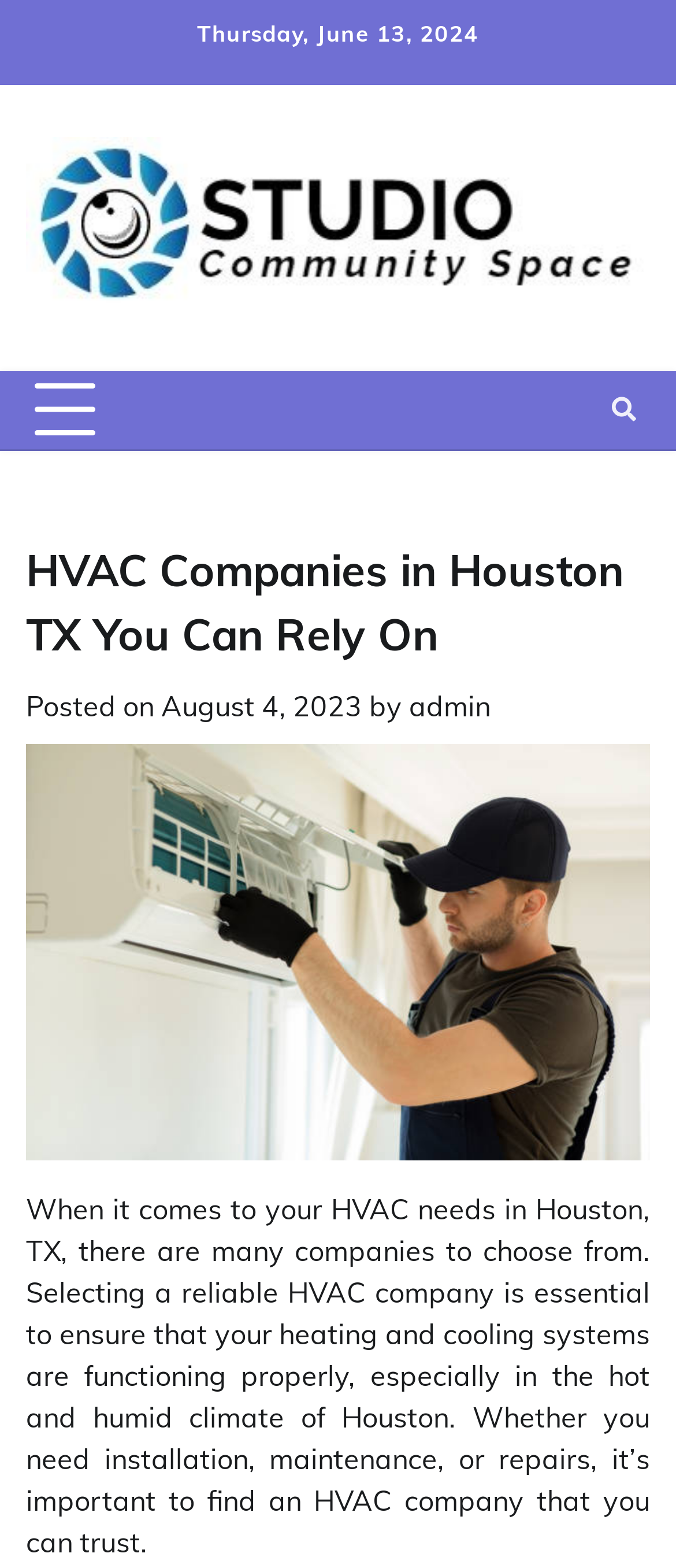Identify and generate the primary title of the webpage.

HVAC Companies in Houston TX You Can Rely On